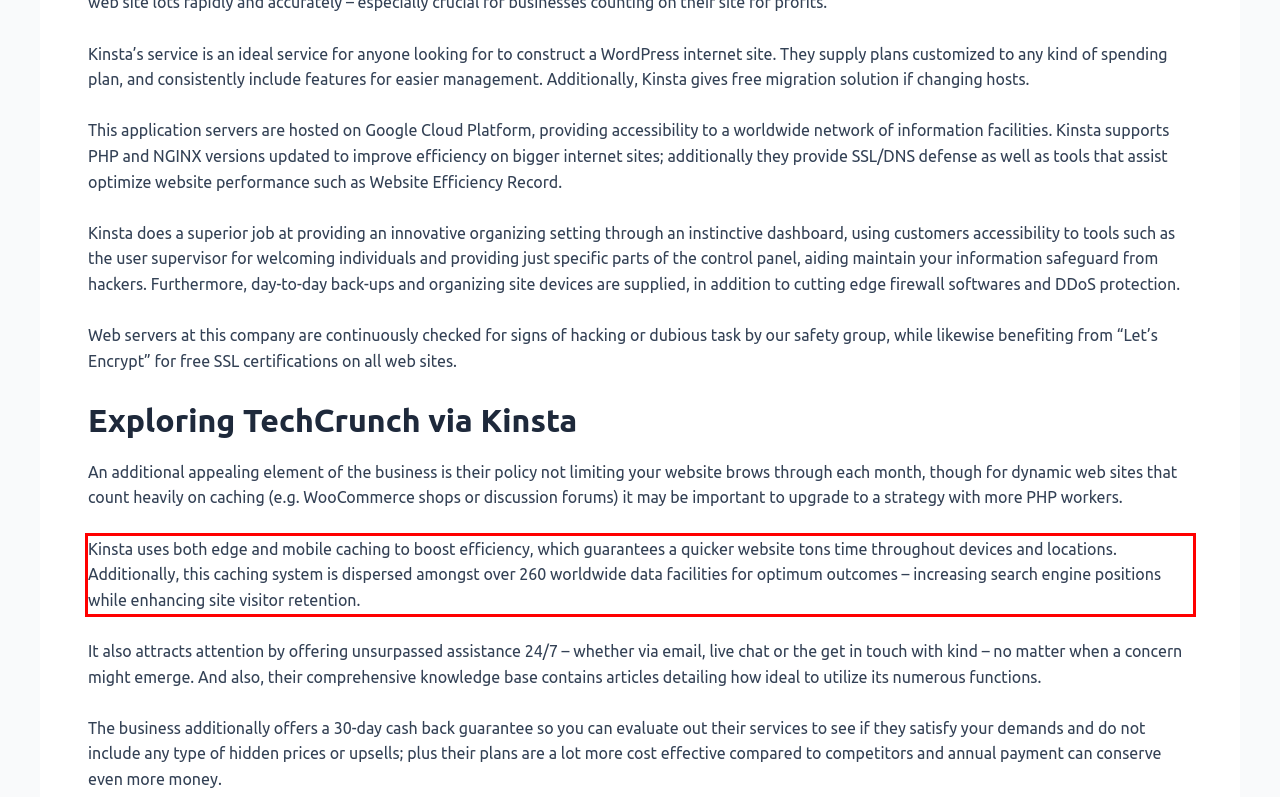Given a screenshot of a webpage containing a red bounding box, perform OCR on the text within this red bounding box and provide the text content.

Kinsta uses both edge and mobile caching to boost efficiency, which guarantees a quicker website tons time throughout devices and locations. Additionally, this caching system is dispersed amongst over 260 worldwide data facilities for optimum outcomes – increasing search engine positions while enhancing site visitor retention.